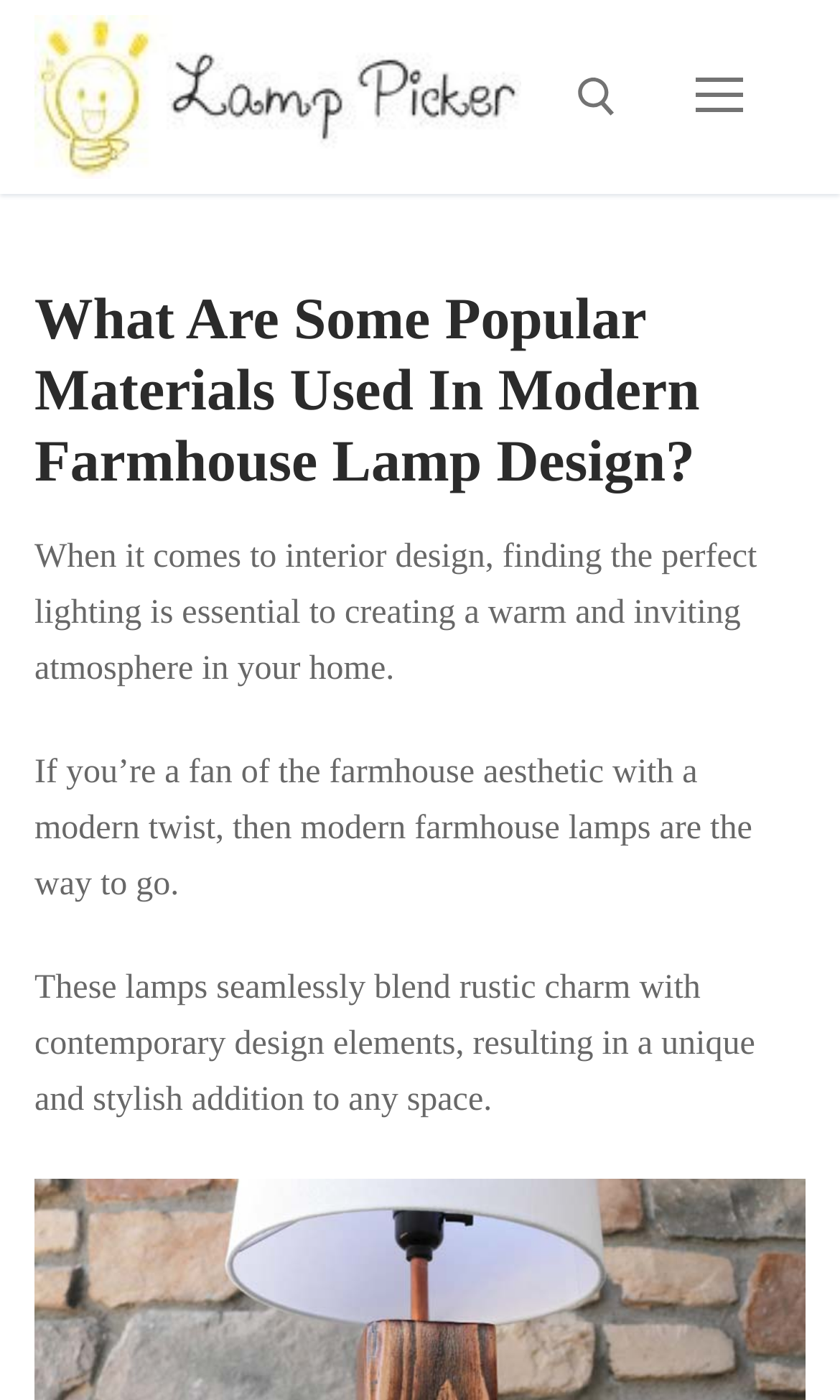Extract the bounding box coordinates for the HTML element that matches this description: "alt="Lamp Picker"". The coordinates should be four float numbers between 0 and 1, i.e., [left, top, right, bottom].

[0.041, 0.011, 0.621, 0.128]